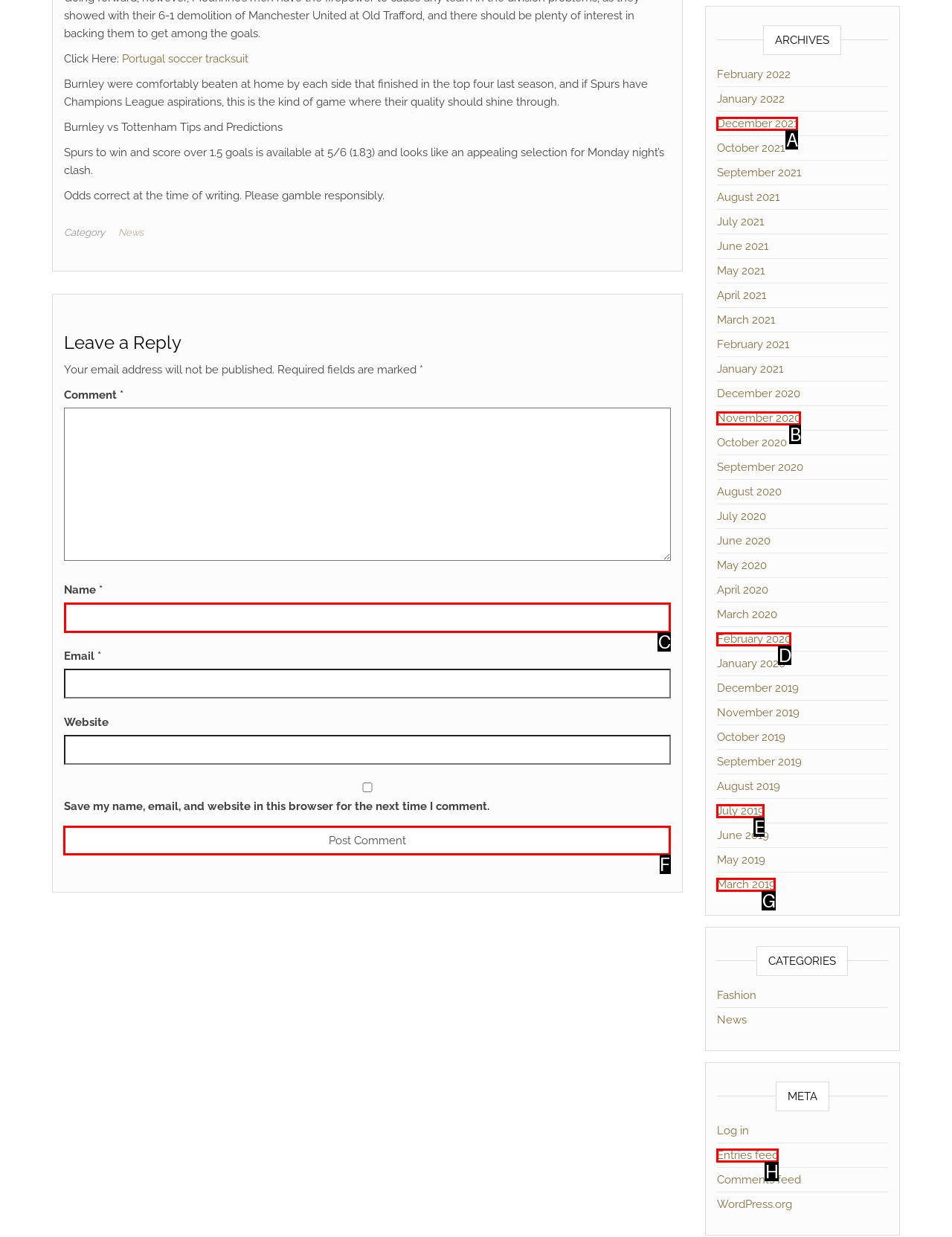Which letter corresponds to the correct option to complete the task: Click on the 'Post Comment' button?
Answer with the letter of the chosen UI element.

F